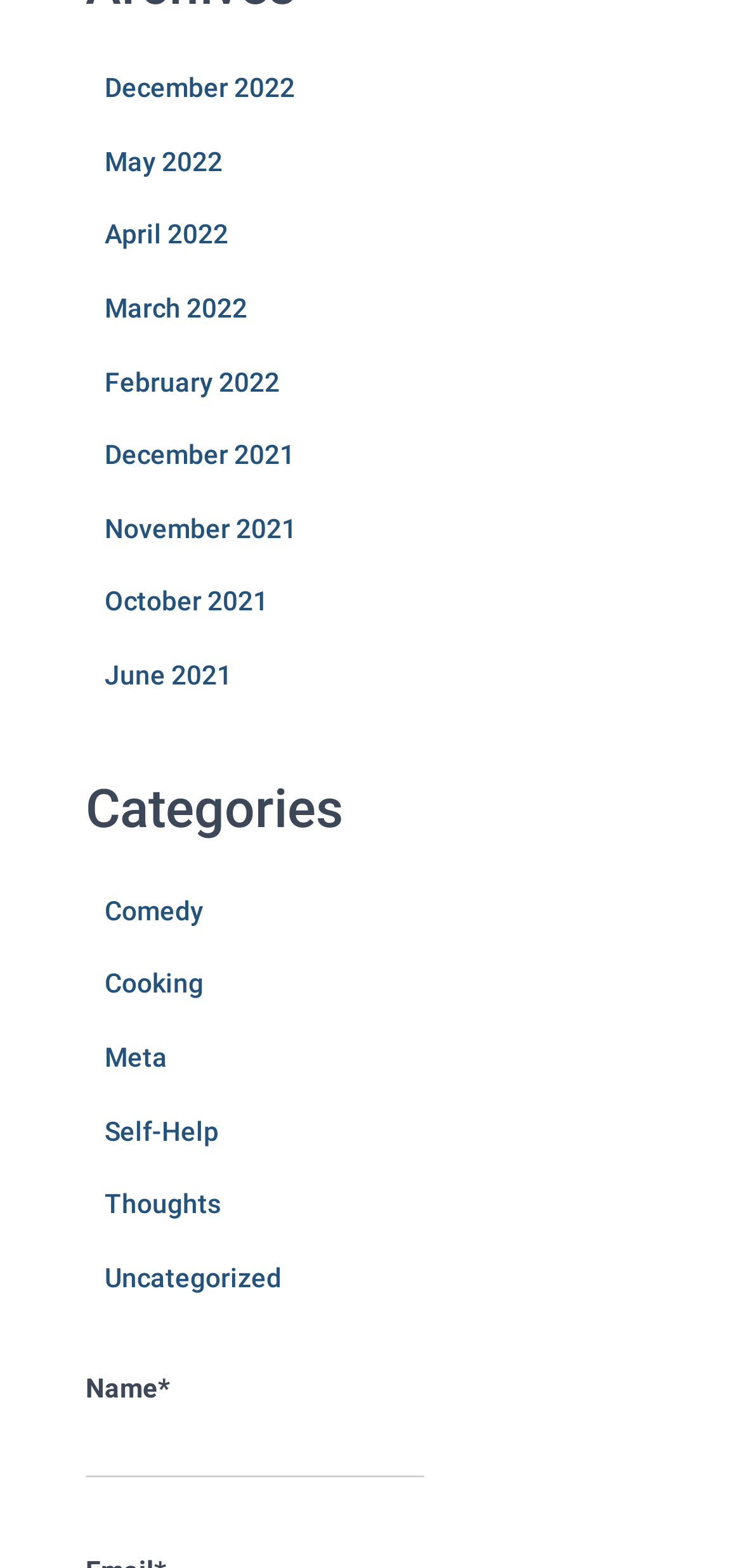Determine the bounding box coordinates of the target area to click to execute the following instruction: "Visit the 'Crafting tips' page."

None